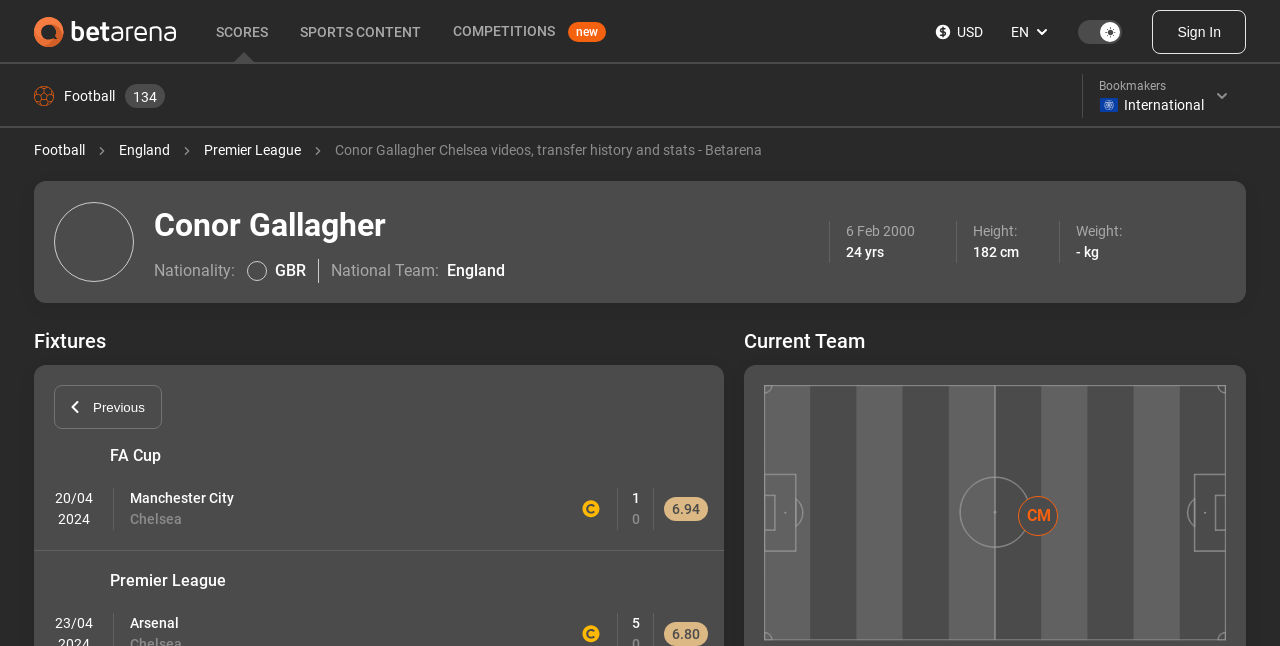Locate the bounding box coordinates of the element I should click to achieve the following instruction: "Check Conor Gallagher's current team".

[0.581, 0.506, 0.973, 0.55]